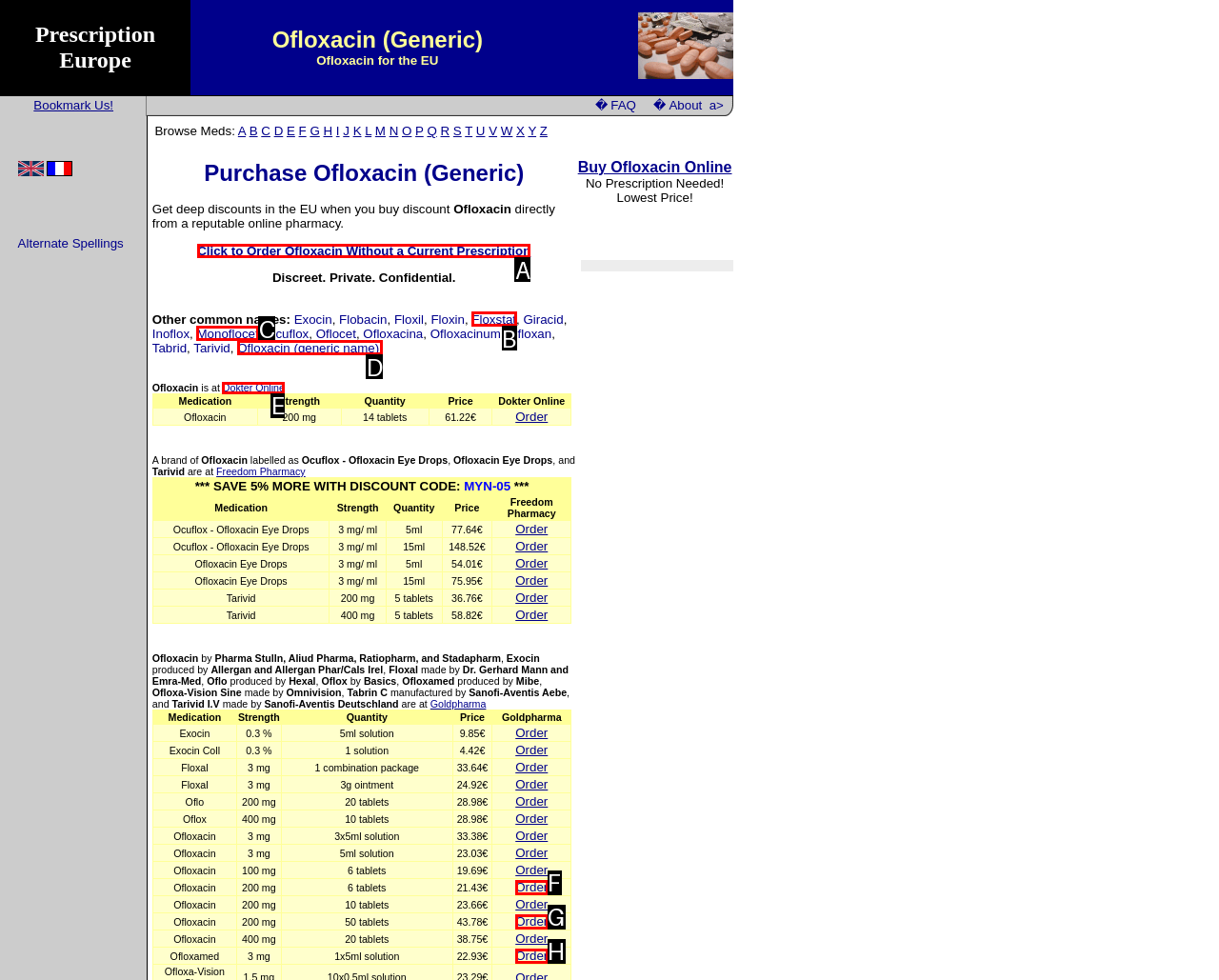For the task "Click to order Ofloxacin without a current prescription", which option's letter should you click? Answer with the letter only.

A